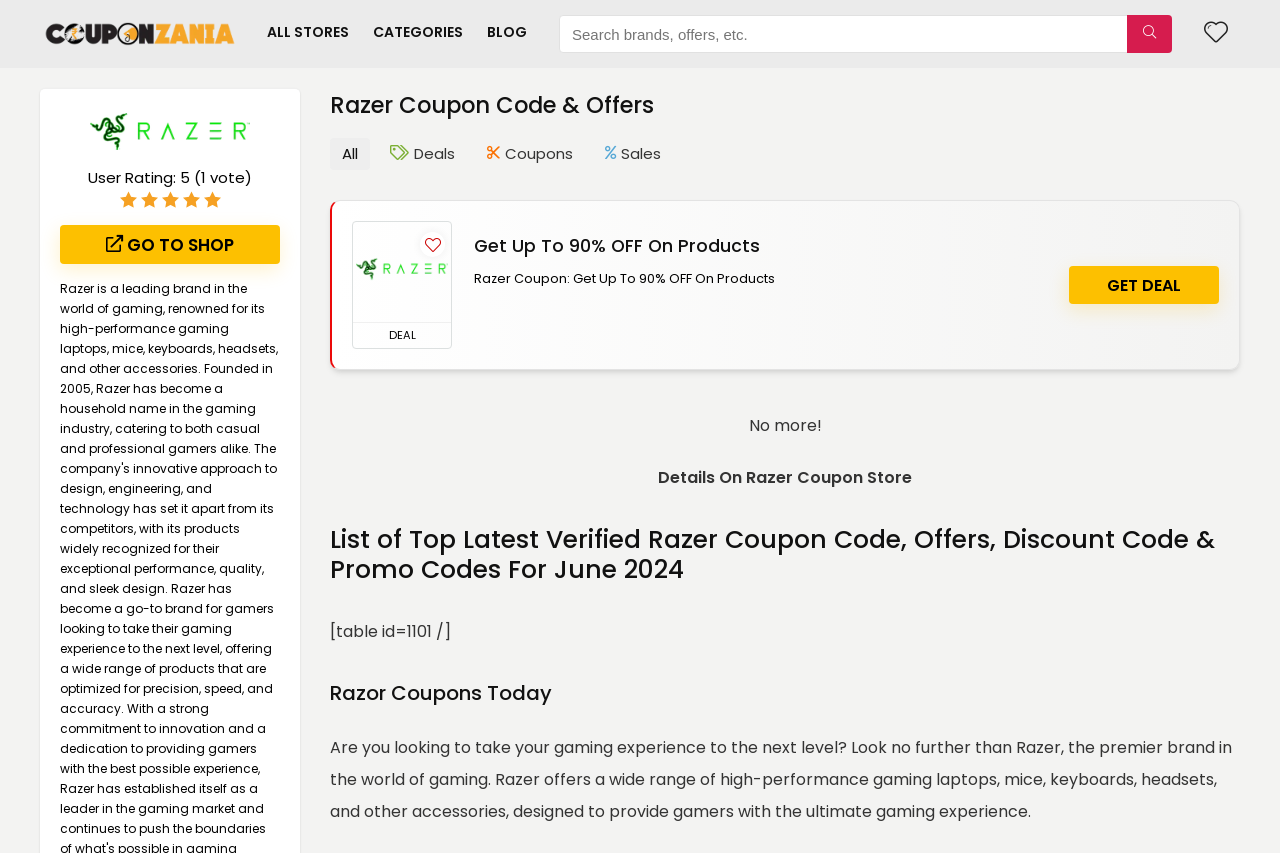What is the discount offered on Razer products?
Please answer the question with as much detail as possible using the screenshot.

The discount offered on Razer products can be found in the section where it says 'Razer Coupon: Get Up To 90% OFF On Products', indicating that users can get a discount of up to 90% on Razer products.